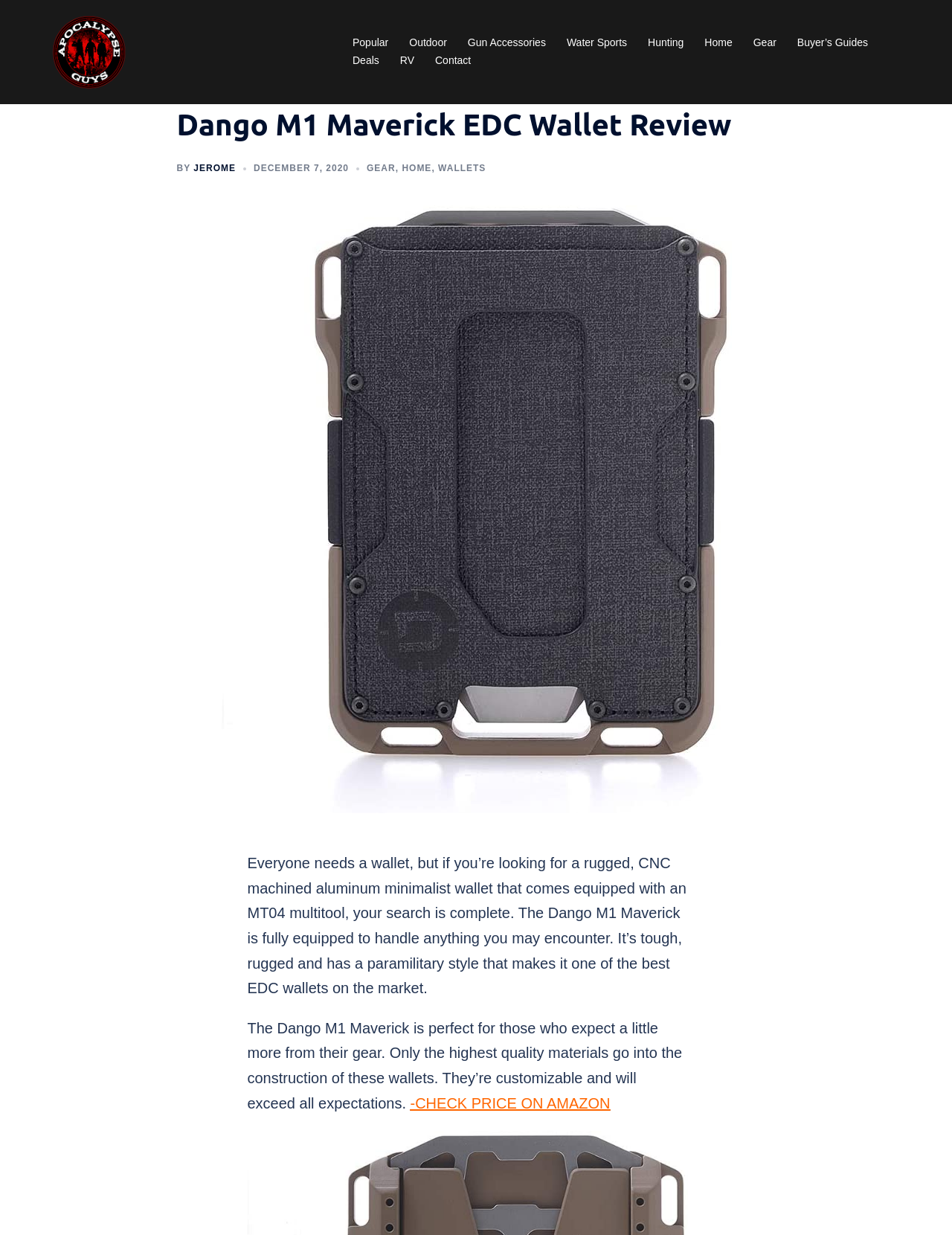What is the name of the website?
From the image, provide a succinct answer in one word or a short phrase.

Apocalypse Guys